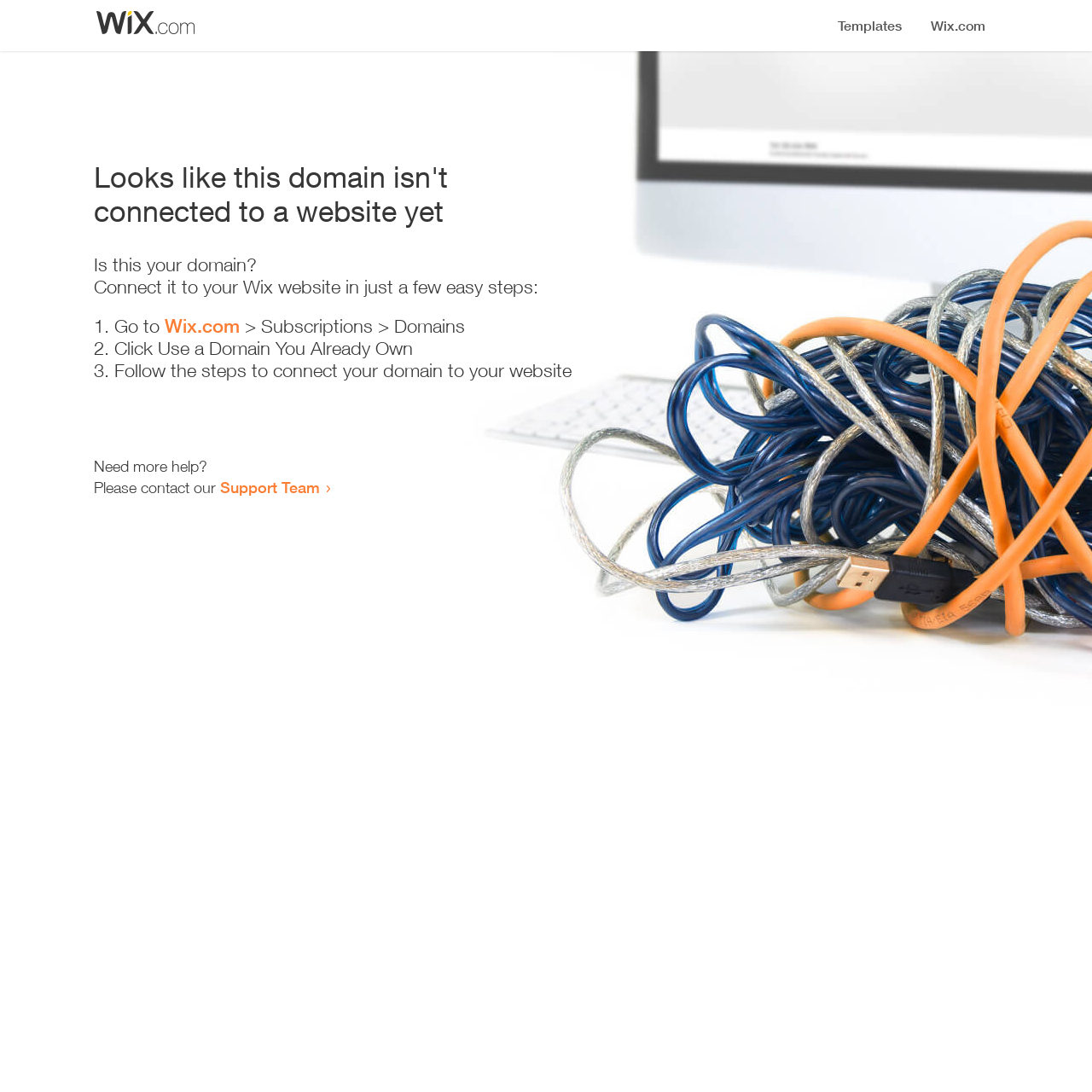Based on the image, provide a detailed response to the question:
How many steps are required to connect the domain?

According to the instructions provided, there are three steps required to connect the domain to a website: going to Wix.com, clicking 'Use a Domain You Already Own', and following the steps to connect the domain.